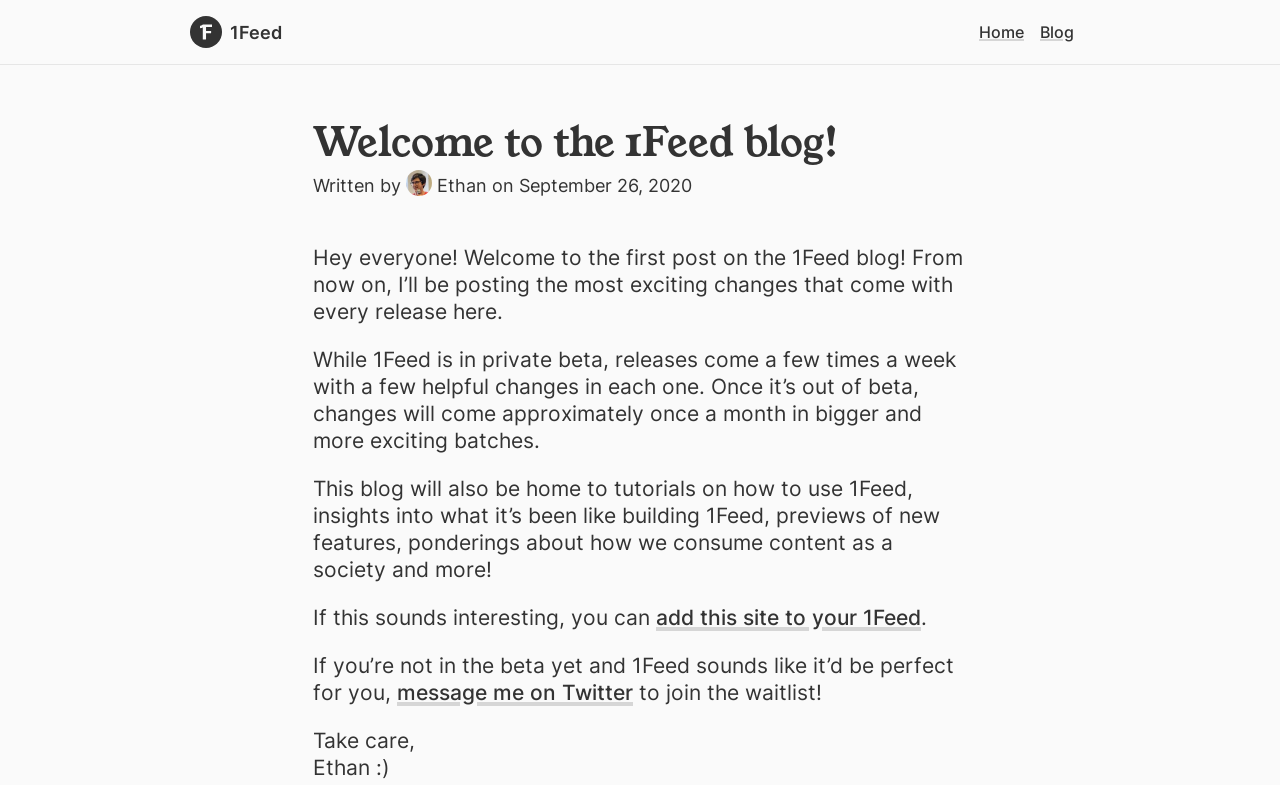Who is the founder of OneFeed?
Using the image, answer in one word or phrase.

Ethan